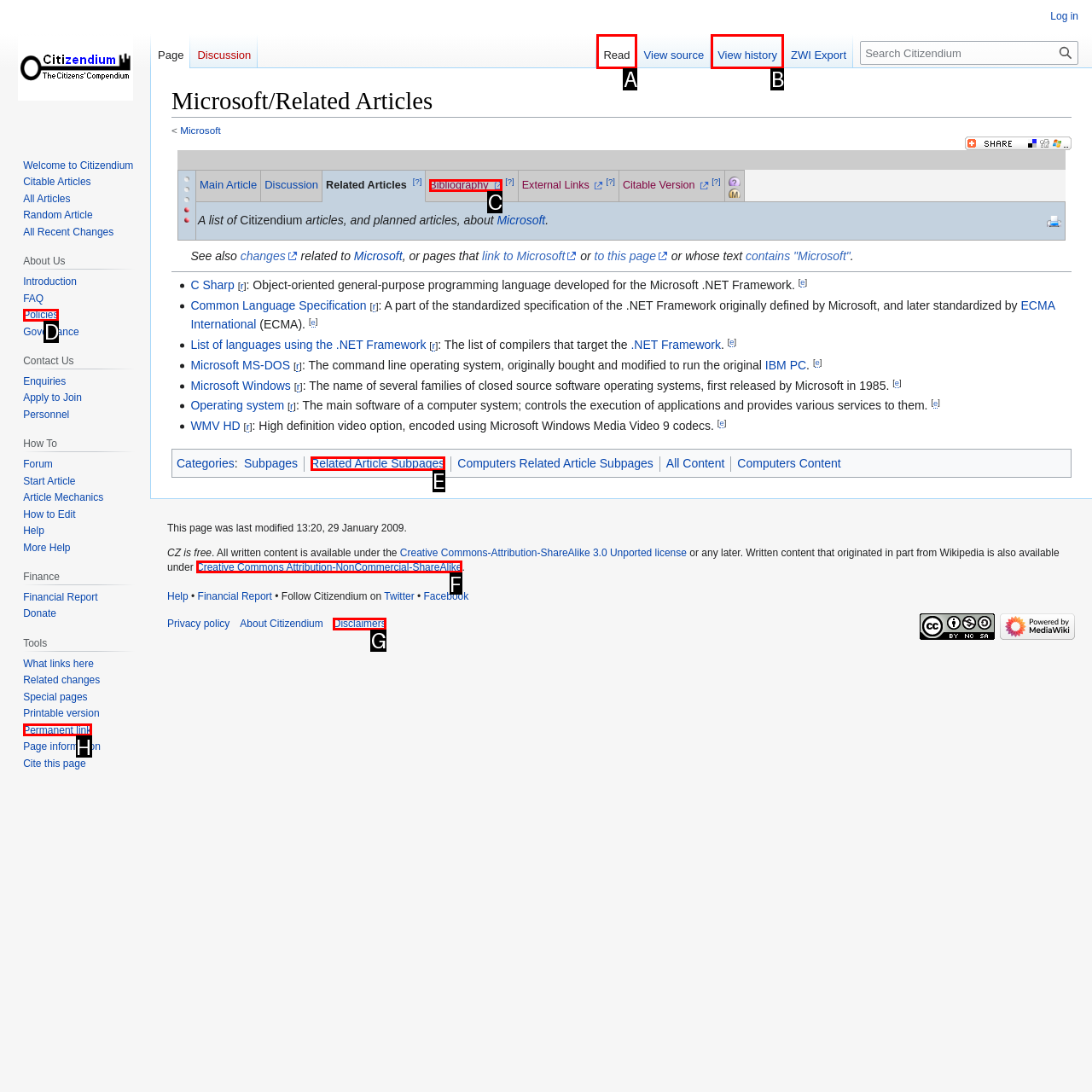Based on the element described as: Creative Commons Attribution-NonCommercial-ShareAlike
Find and respond with the letter of the correct UI element.

F